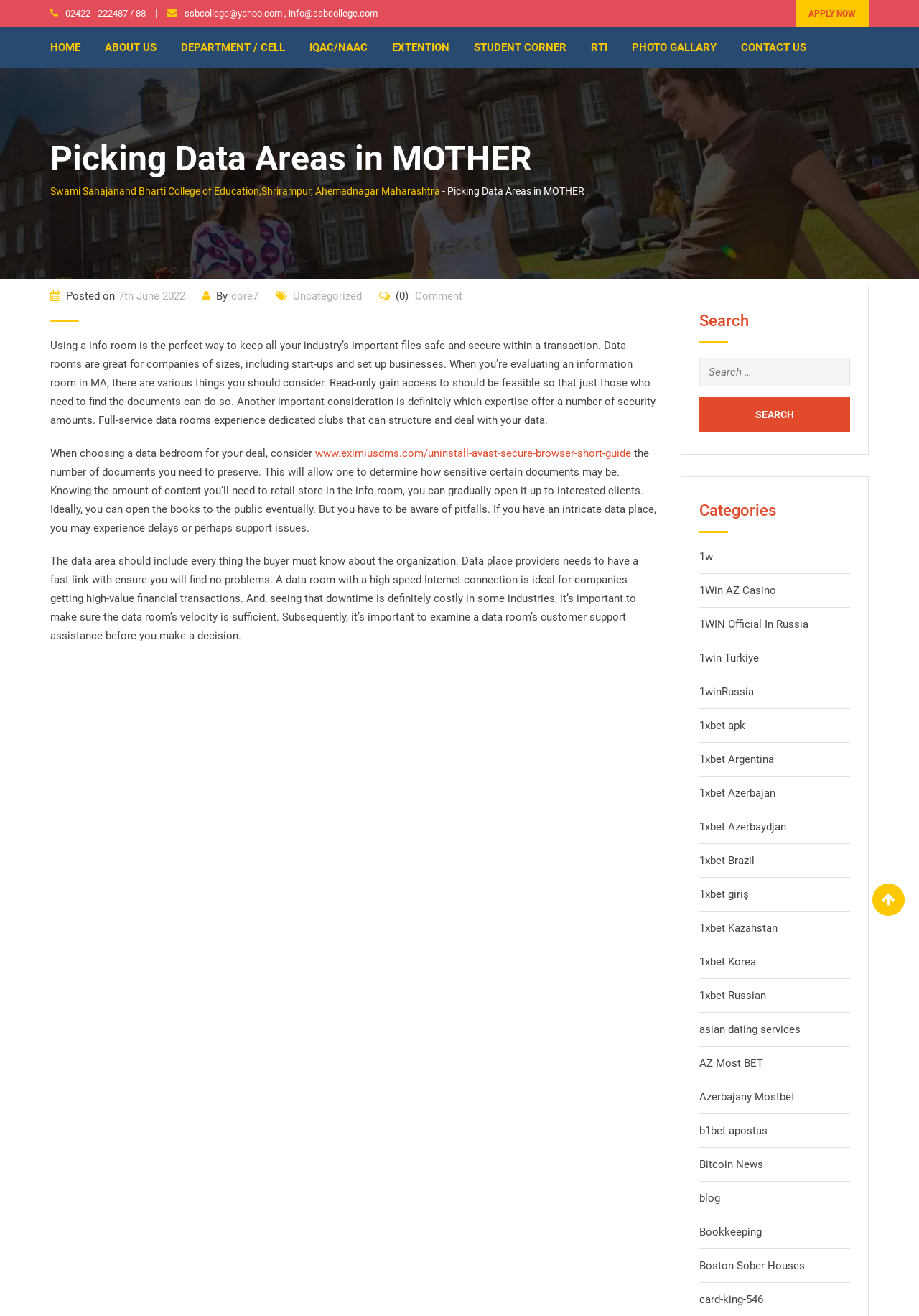Find the bounding box coordinates of the clickable element required to execute the following instruction: "Read more about Picking Data Areas in MOTHER". Provide the coordinates as four float numbers between 0 and 1, i.e., [left, top, right, bottom].

[0.055, 0.106, 0.945, 0.135]